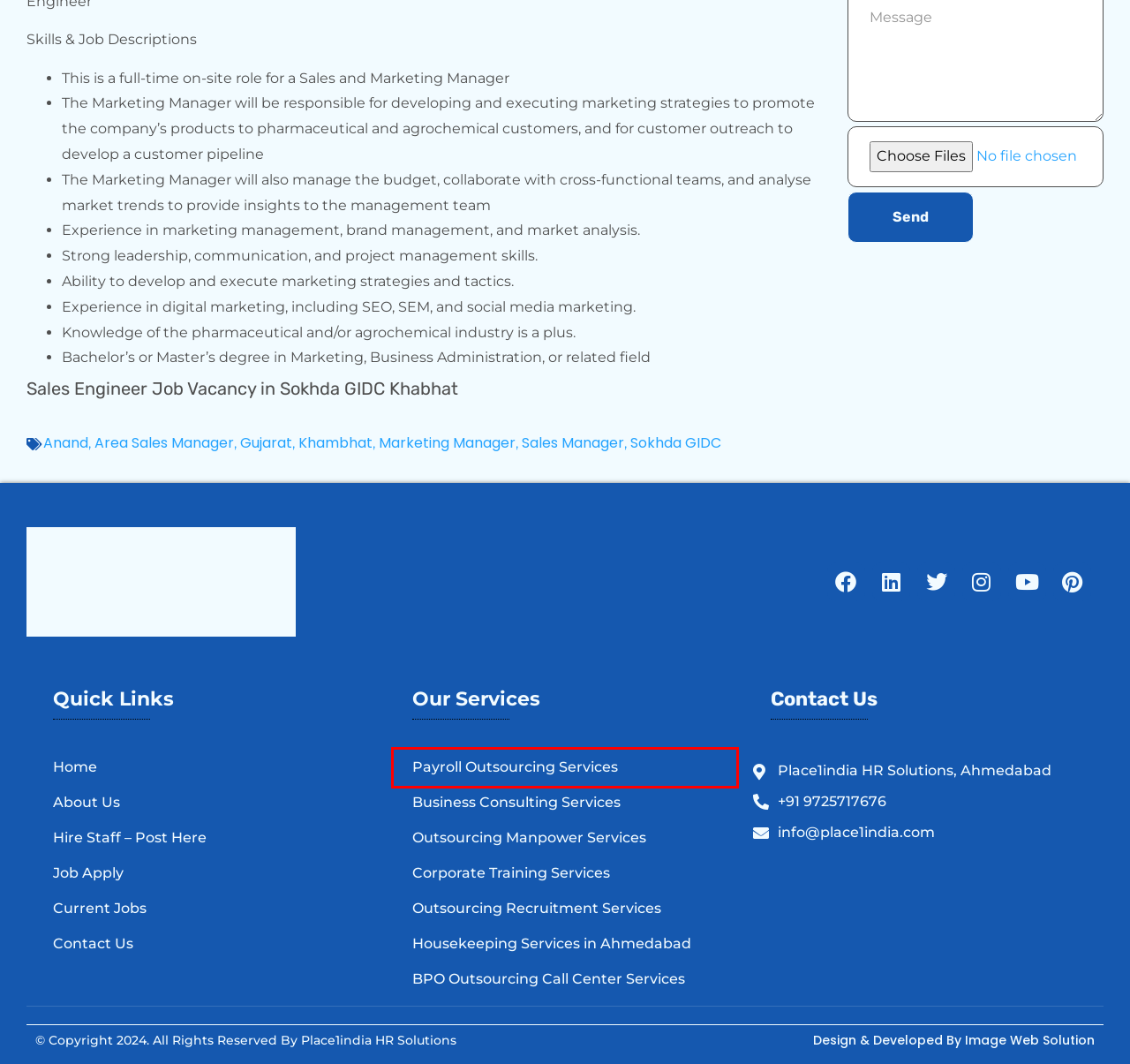You have a screenshot of a webpage with a red bounding box around an element. Select the webpage description that best matches the new webpage after clicking the element within the red bounding box. Here are the descriptions:
A. Payroll Outsourcing Services in Ahmedabad - Place1india.com
B. Top Placement Consultants in Ahmedabad Gujarat
C. Marketing Manager Archives - Place1india HR Solutions
D. Jobs in Ahmedabad, Current Job Vacancies - Place1india.com
E. Website Designing and Development Company in Ahmedabad, Gujarat, India
F. Contact Us - Place1india HR Solutions Office
G. Khambhat Archives - Place1india HR Solutions
H. Sales Manager Archives - Place1india HR Solutions

A